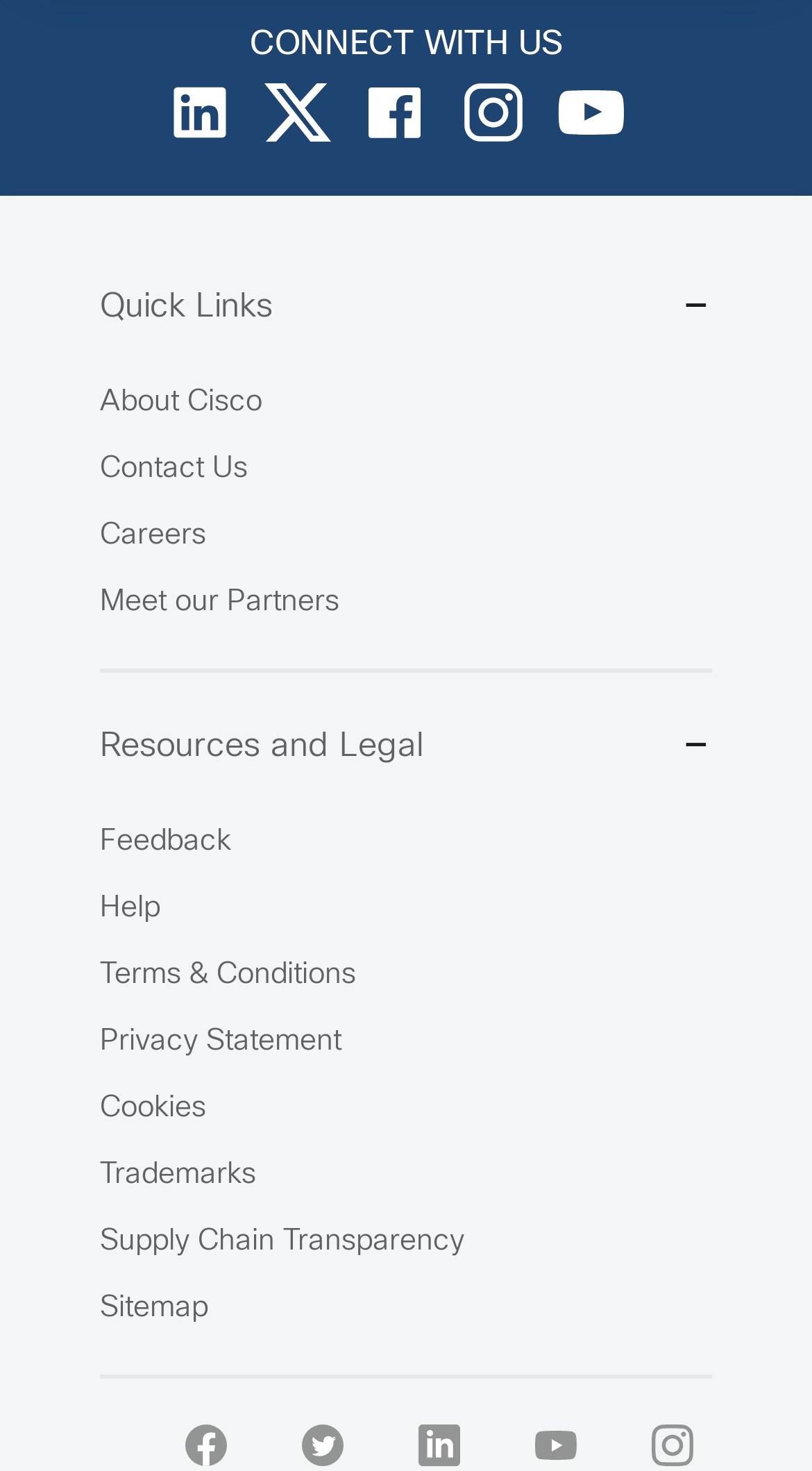Please specify the bounding box coordinates for the clickable region that will help you carry out the instruction: "Click on the About Cisco link".

[0.123, 0.264, 0.323, 0.283]